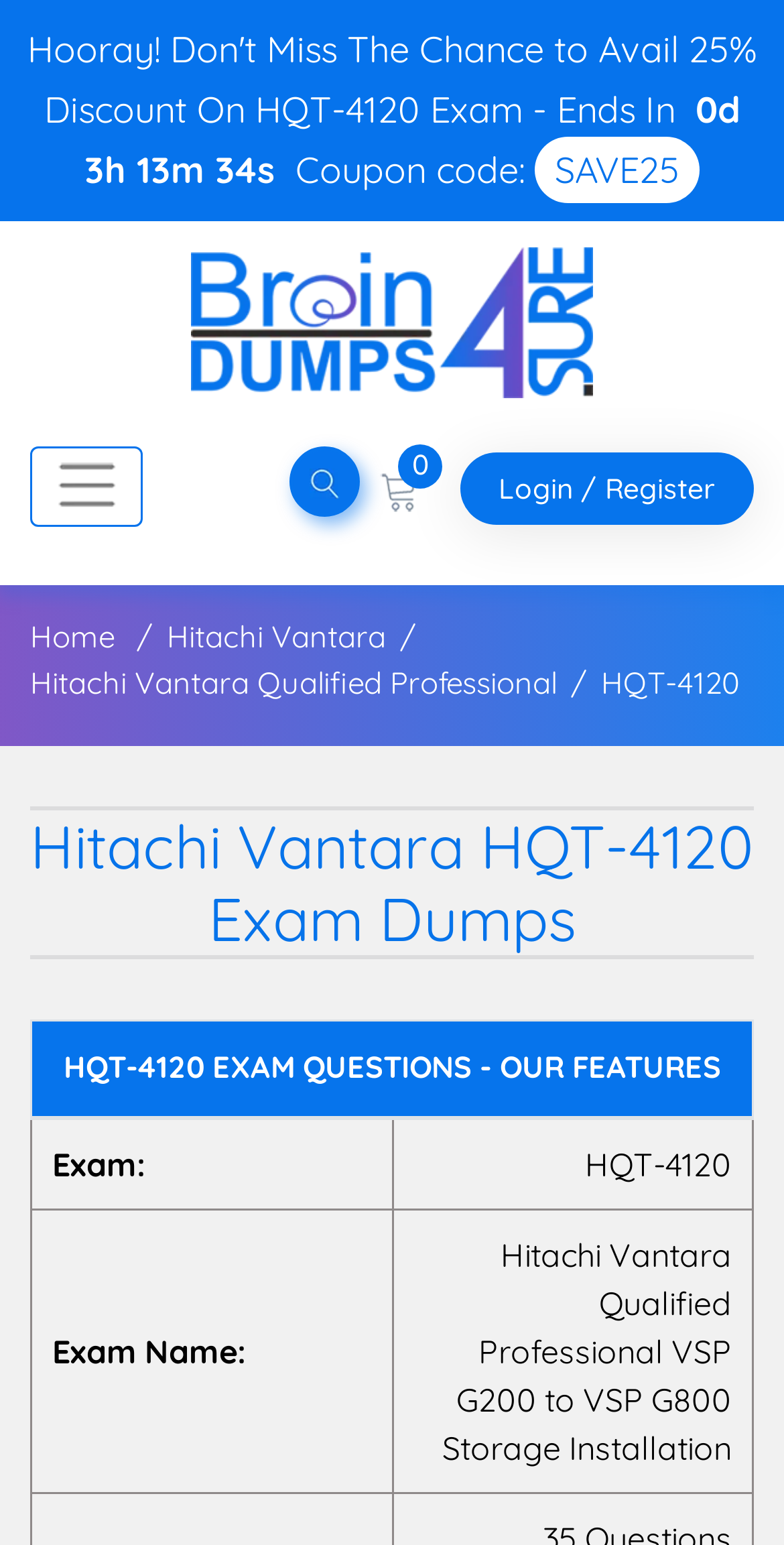What is the exam name?
Give a single word or phrase answer based on the content of the image.

Hitachi Vantara Qualified Professional VSP G200 to VSP G800 Storage Installation